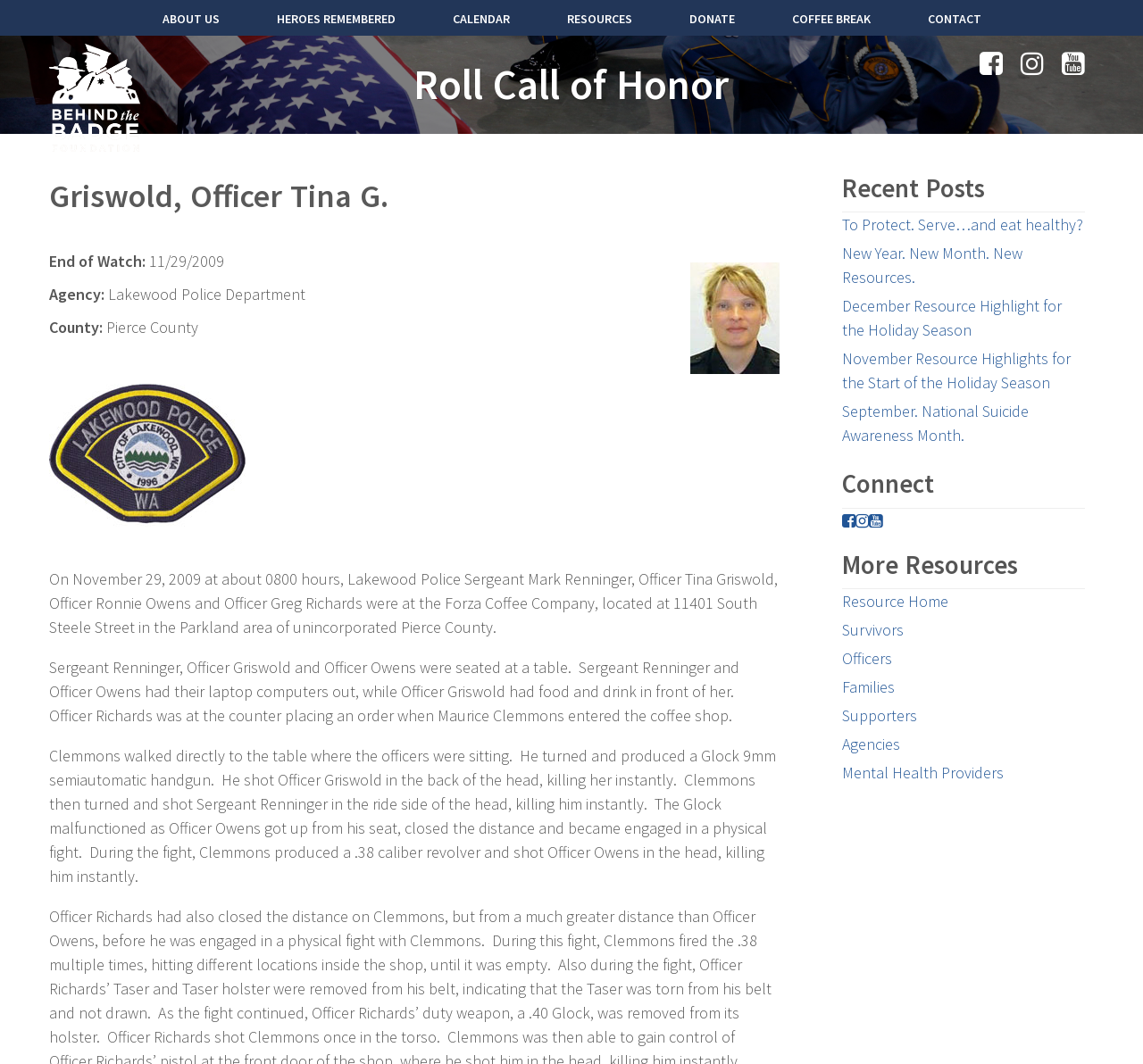Based on the element description title="Find Us On Facebook", identify the bounding box coordinates for the UI element. The coordinates should be in the format (top-left x, top-left y, bottom-right x, bottom-right y) and within the 0 to 1 range.

[0.849, 0.035, 0.885, 0.084]